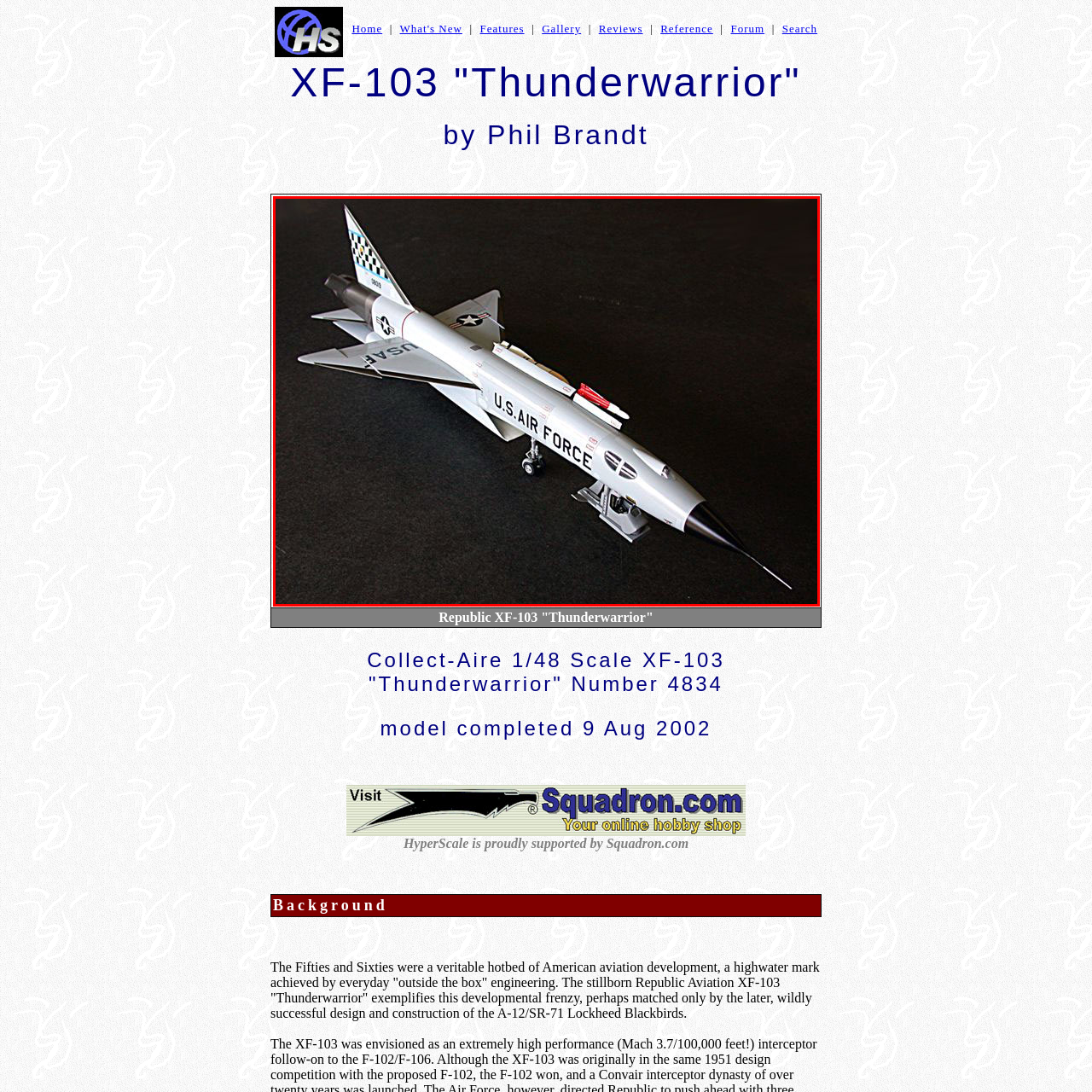What is the color of the model's finish?
Observe the image inside the red bounding box carefully and answer the question in detail.

The caption describes the model as having a 'striking silver finish', which suggests that the model's overall color is silver.